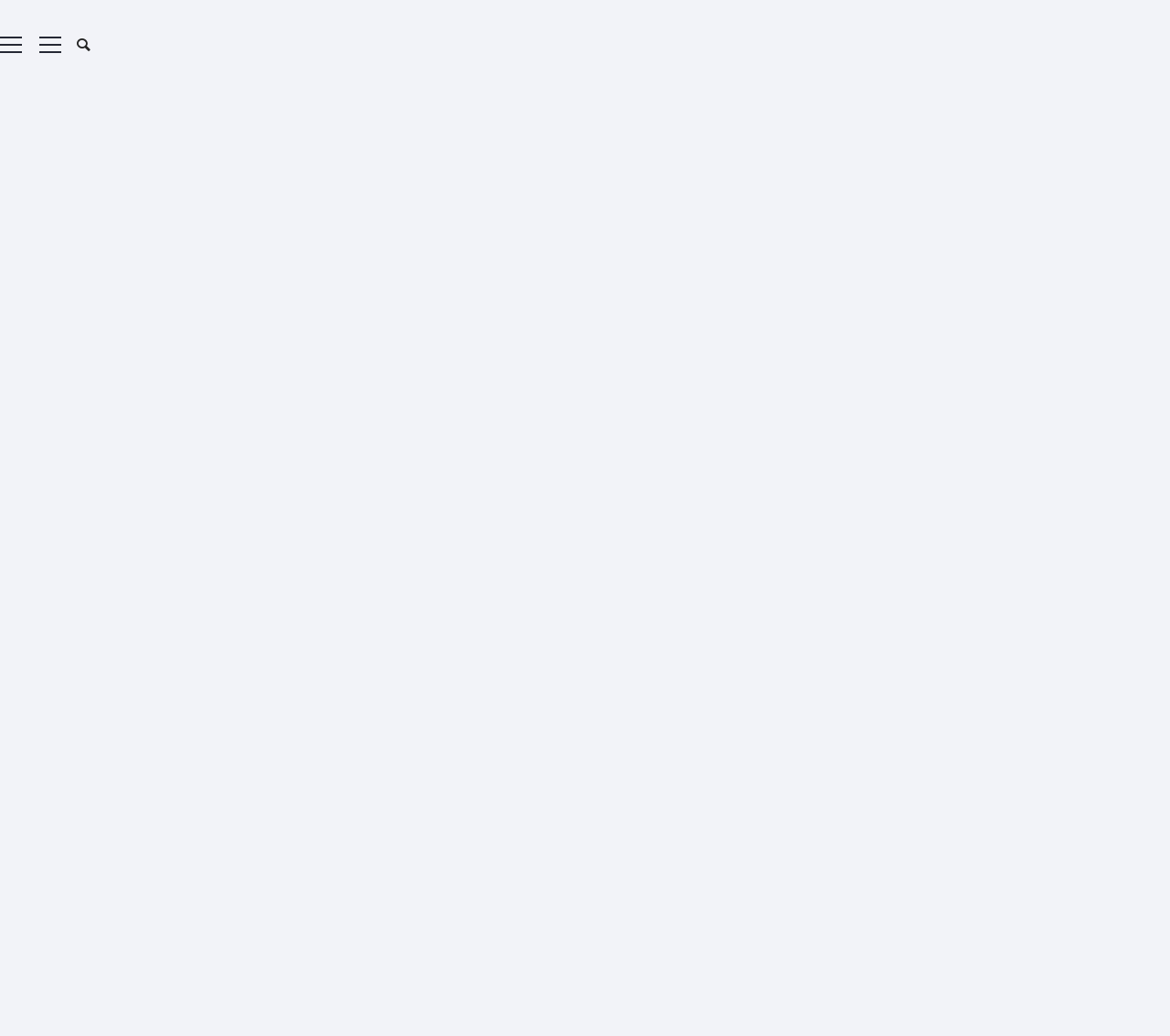Find the bounding box coordinates of the element to click in order to complete the given instruction: "Read the post by ARIEF ASHAR."

[0.275, 0.698, 0.384, 0.713]